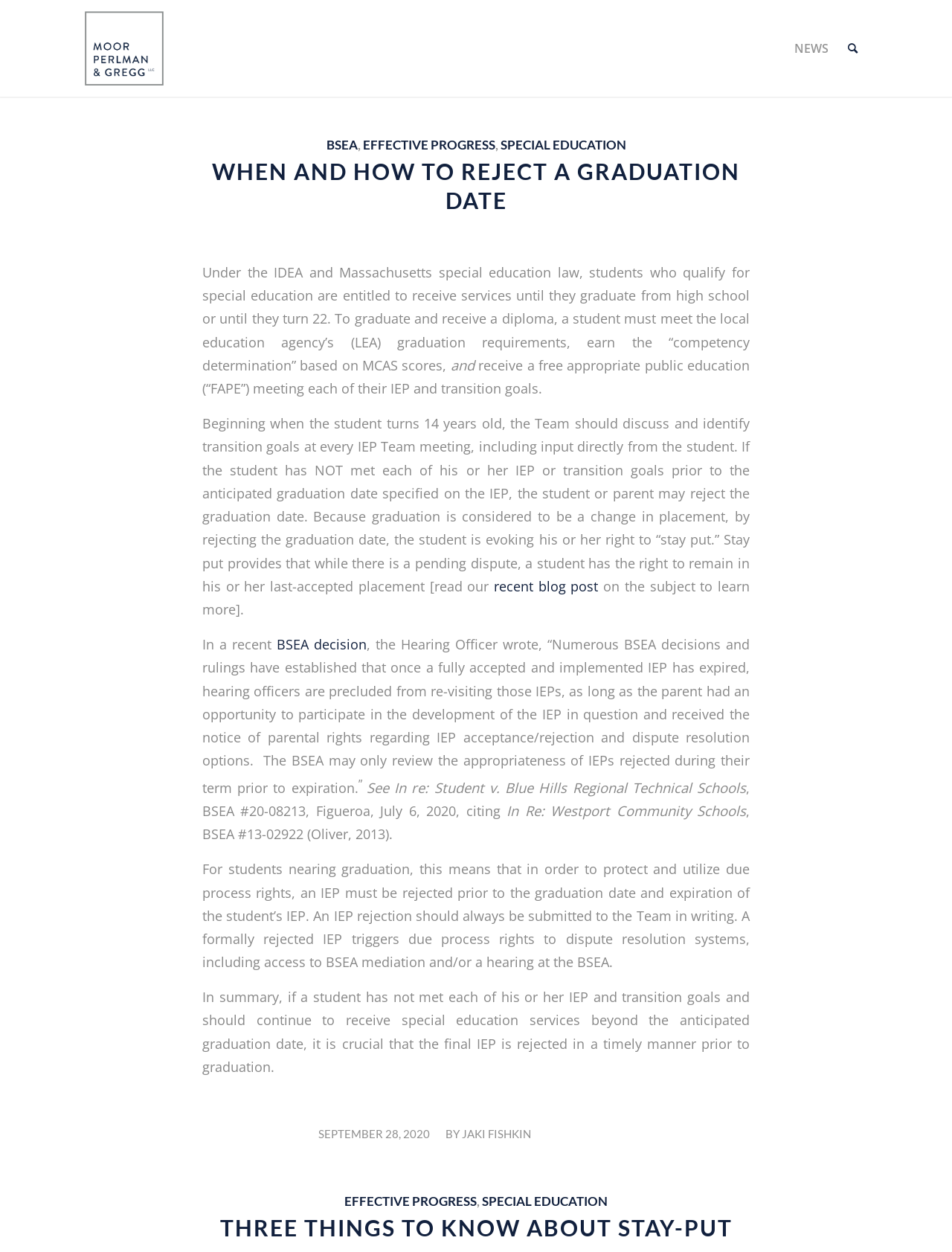Provide a single word or phrase answer to the question: 
What is the name of the law firm?

Moor, Perlman & Gregg, LLC